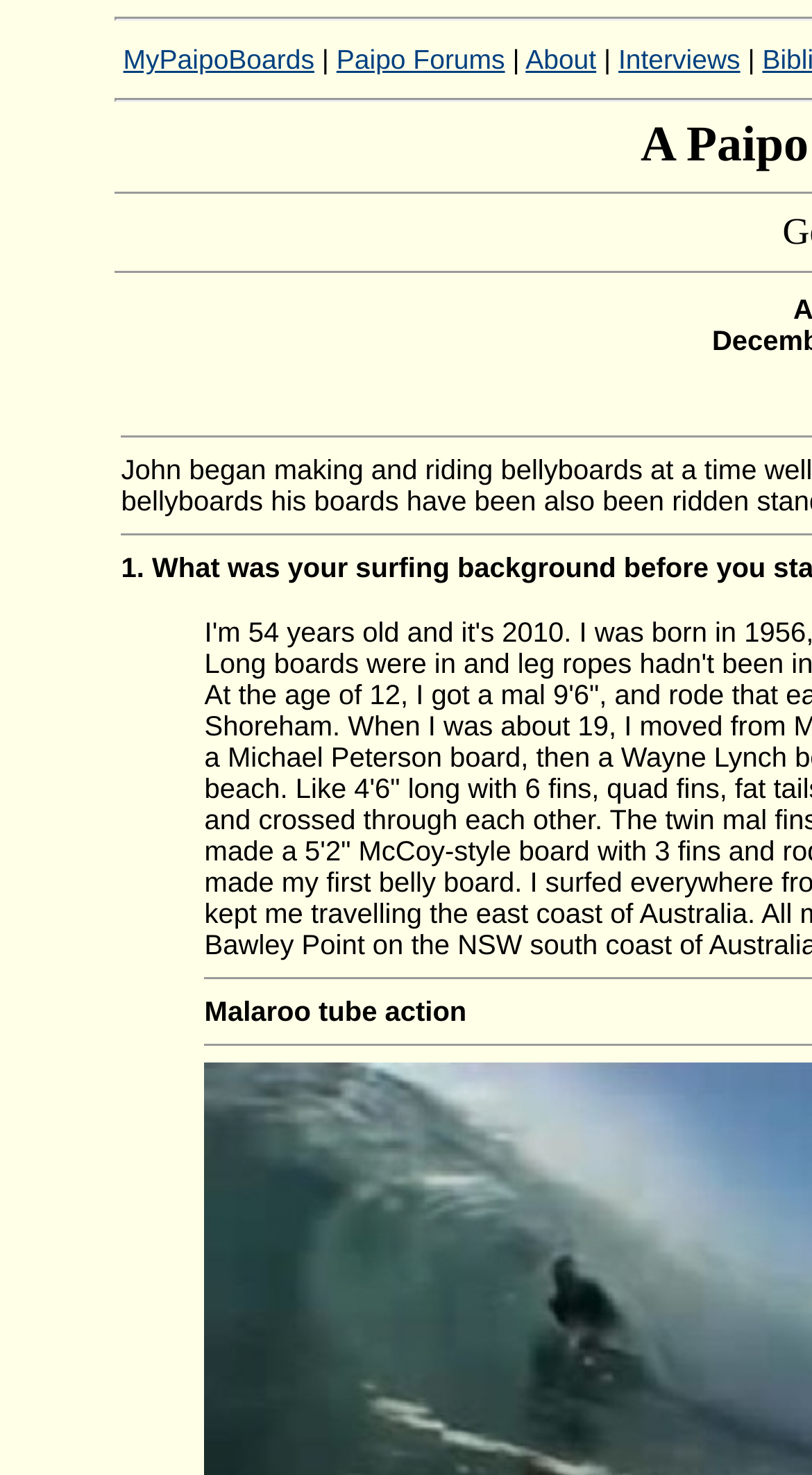Please determine the bounding box coordinates for the UI element described as: "Paipo Forums".

[0.414, 0.03, 0.622, 0.051]